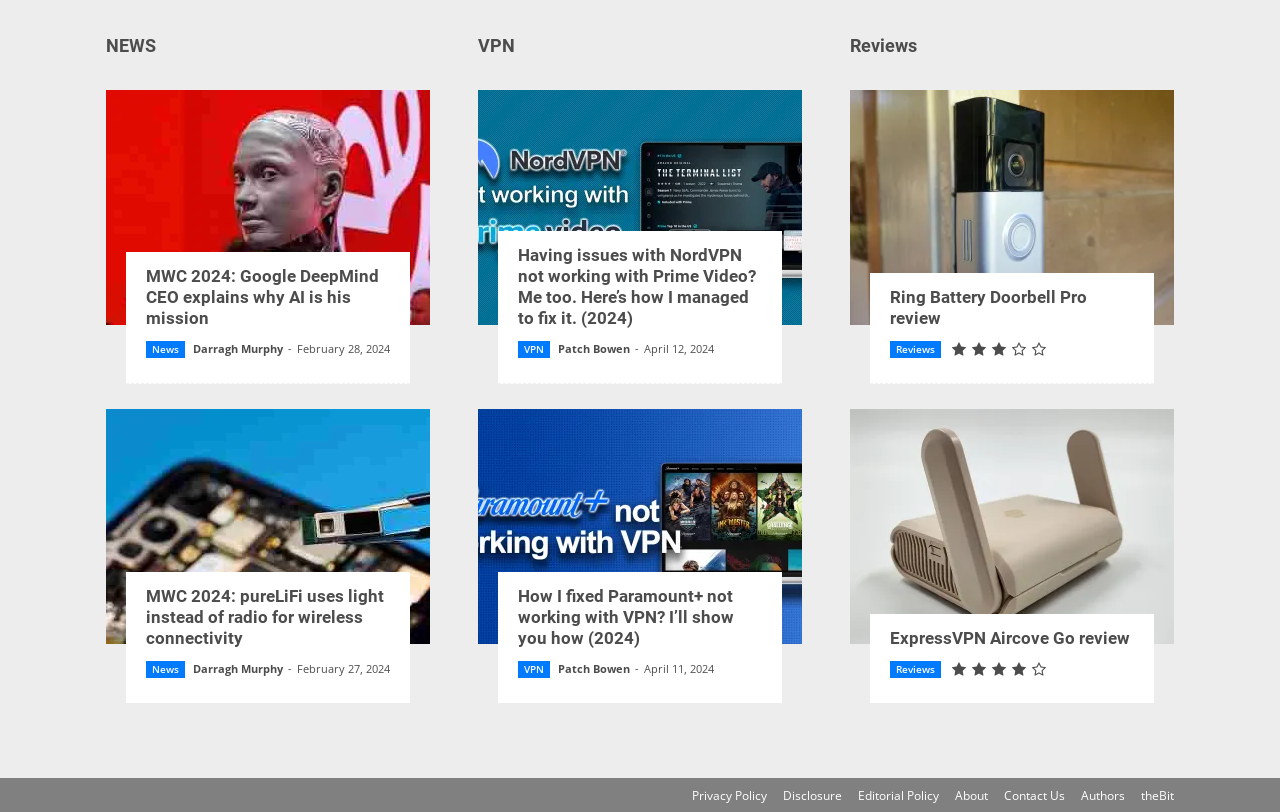Use a single word or phrase to answer the question: What is the purpose of the links at the bottom of the page?

Provide additional information